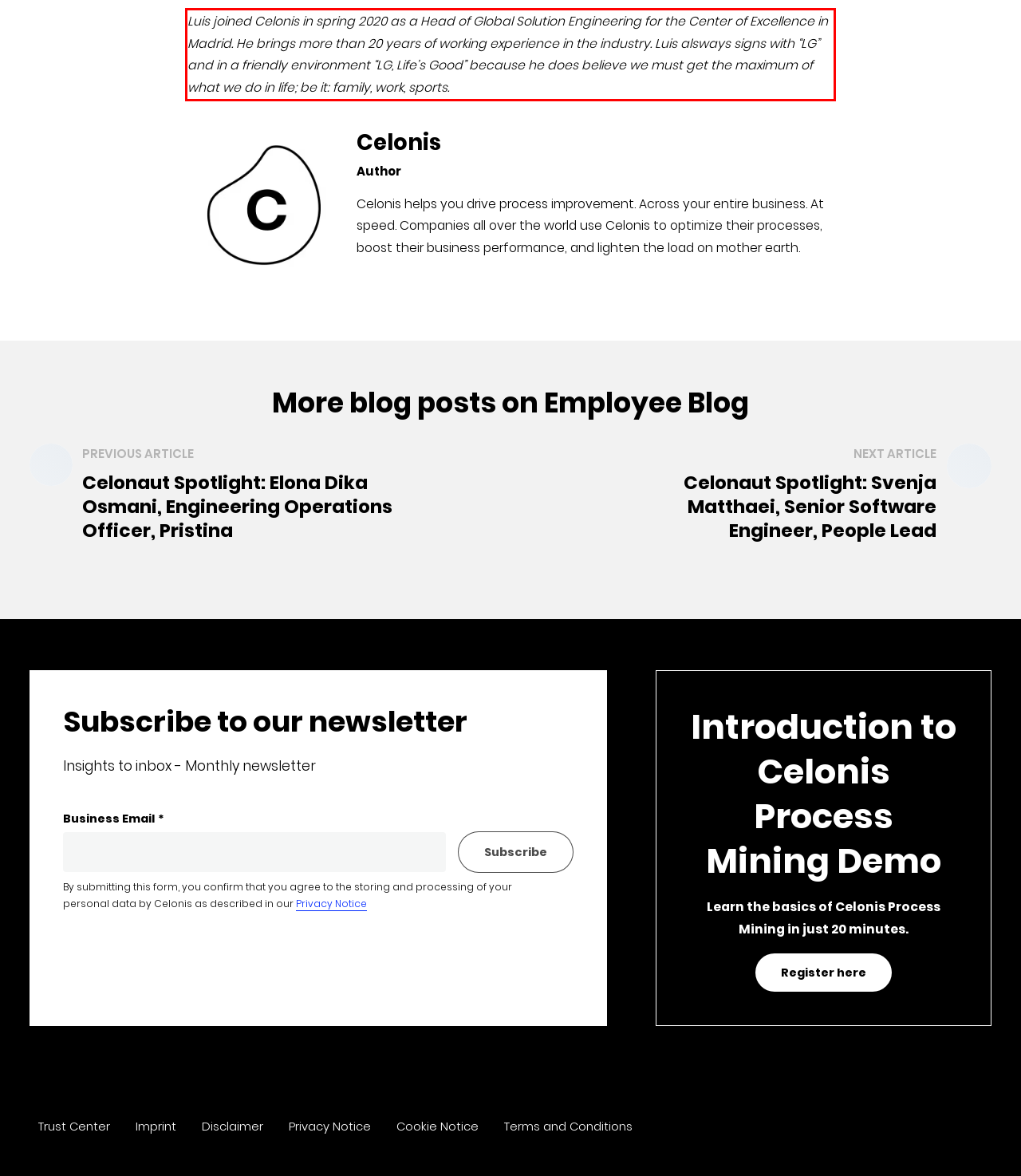You are provided with a screenshot of a webpage that includes a UI element enclosed in a red rectangle. Extract the text content inside this red rectangle.

Luis joined Celonis in spring 2020 as a Head of Global Solution Engineering for the Center of Excellence in Madrid. He brings more than 20 years of working experience in the industry. Luis alsways signs with “LG” and in a friendly environment “LG, Life’s Good” because he does believe we must get the maximum of what we do in life; be it: family, work, sports.